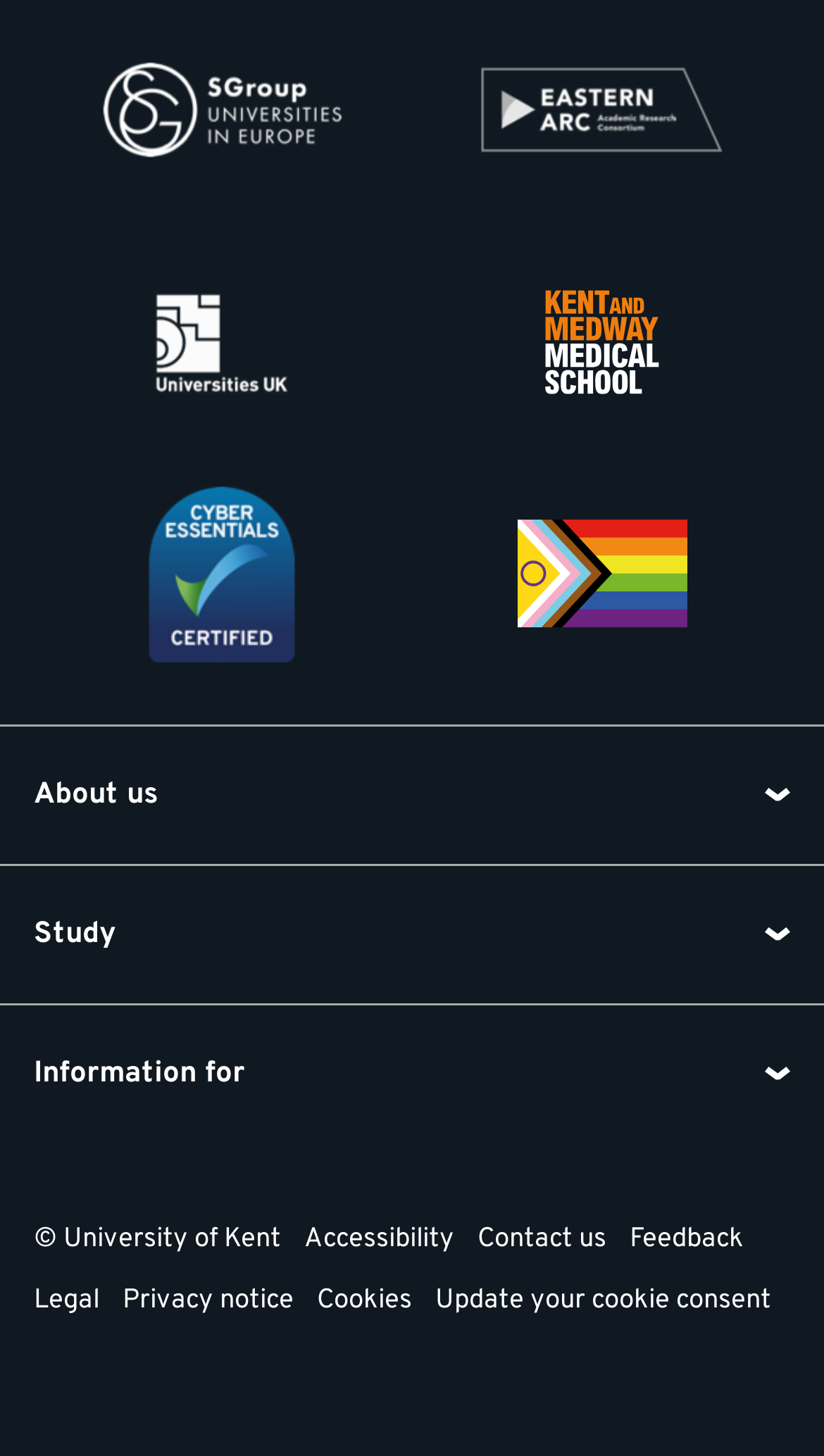Refer to the image and provide a thorough answer to this question:
Are there any images in the header section?

The answer can be found by looking at the header section, which contains image elements associated with the links 'Universities UK' and 'Kent and Medway Medical School'.